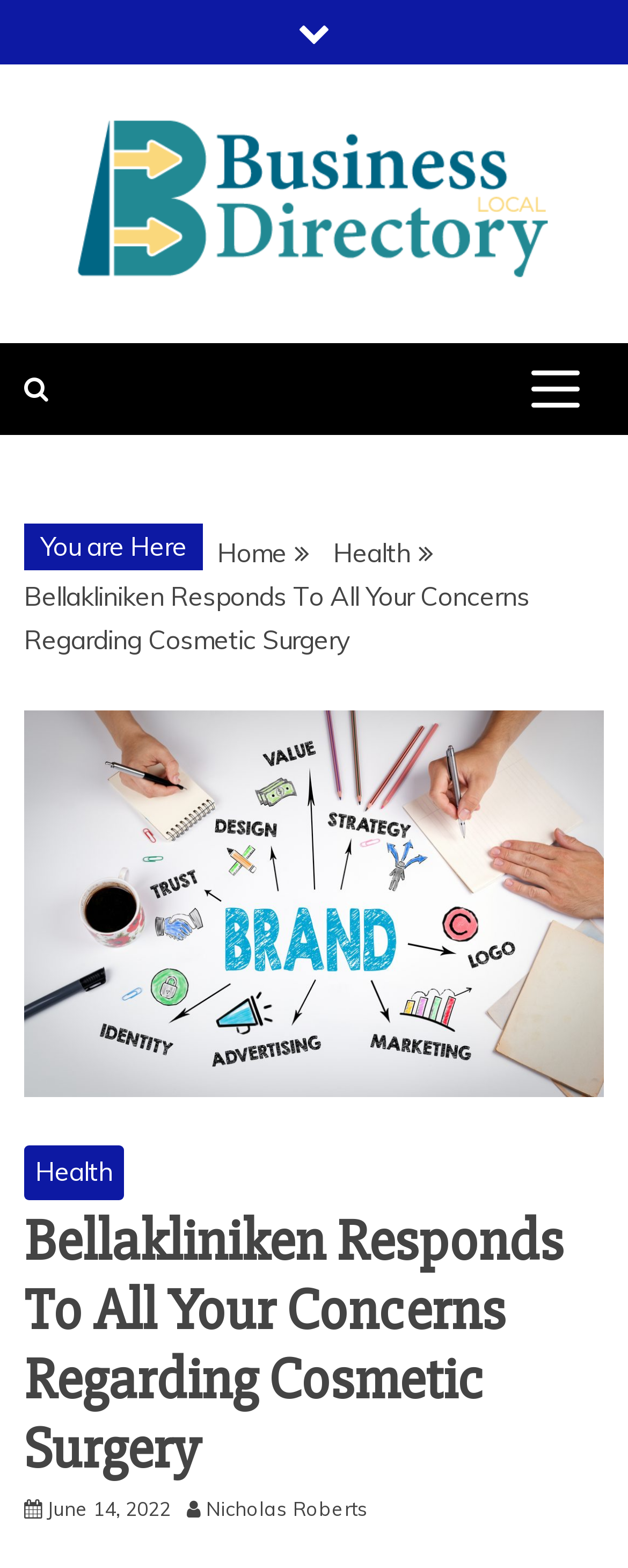What is the name of the business directory?
Answer the question with just one word or phrase using the image.

Business Directory Local